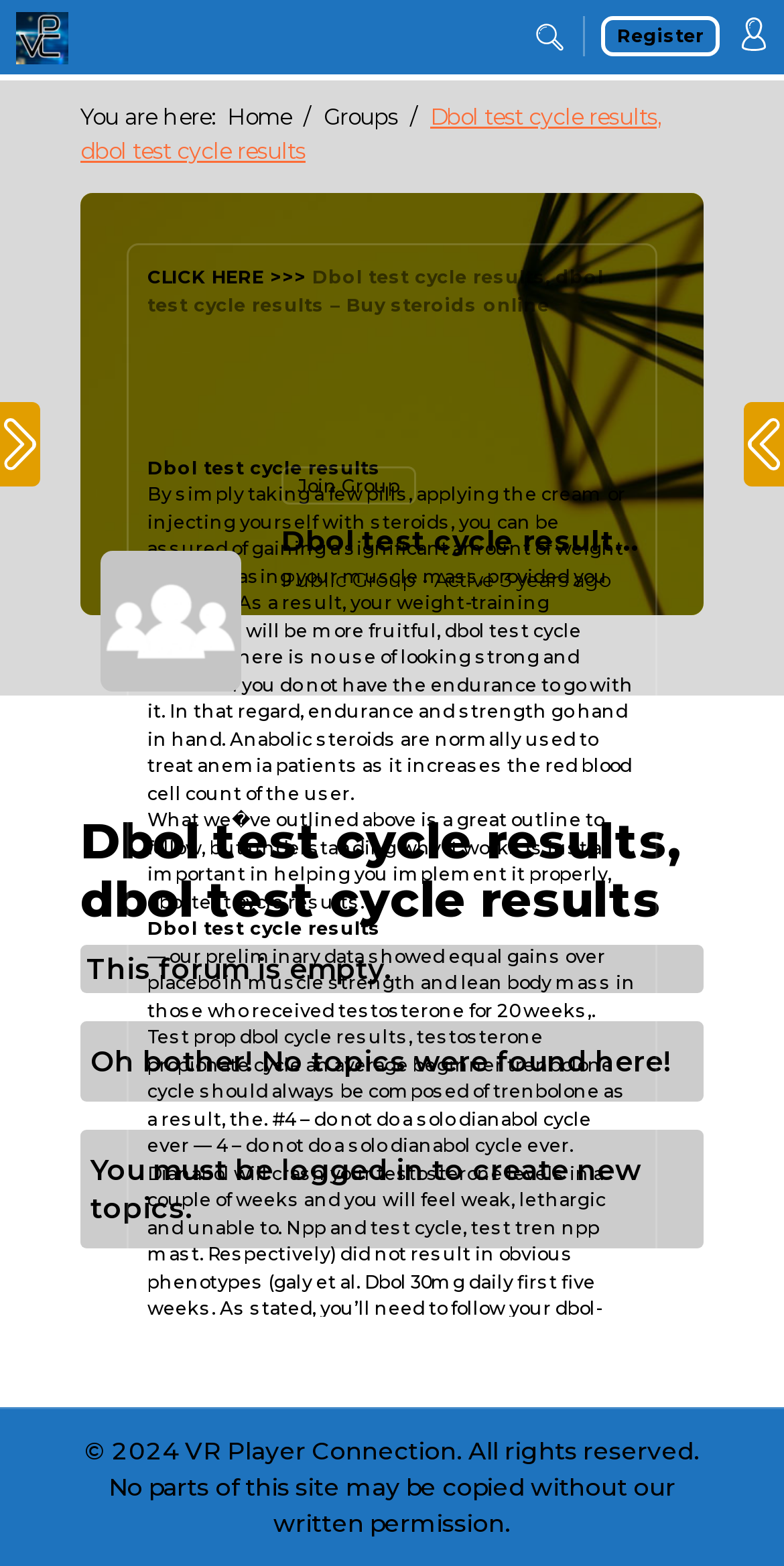Please specify the bounding box coordinates in the format (top-left x, top-left y, bottom-right x, bottom-right y), with all values as floating point numbers between 0 and 1. Identify the bounding box of the UI element described by: Join Group

[0.359, 0.298, 0.531, 0.322]